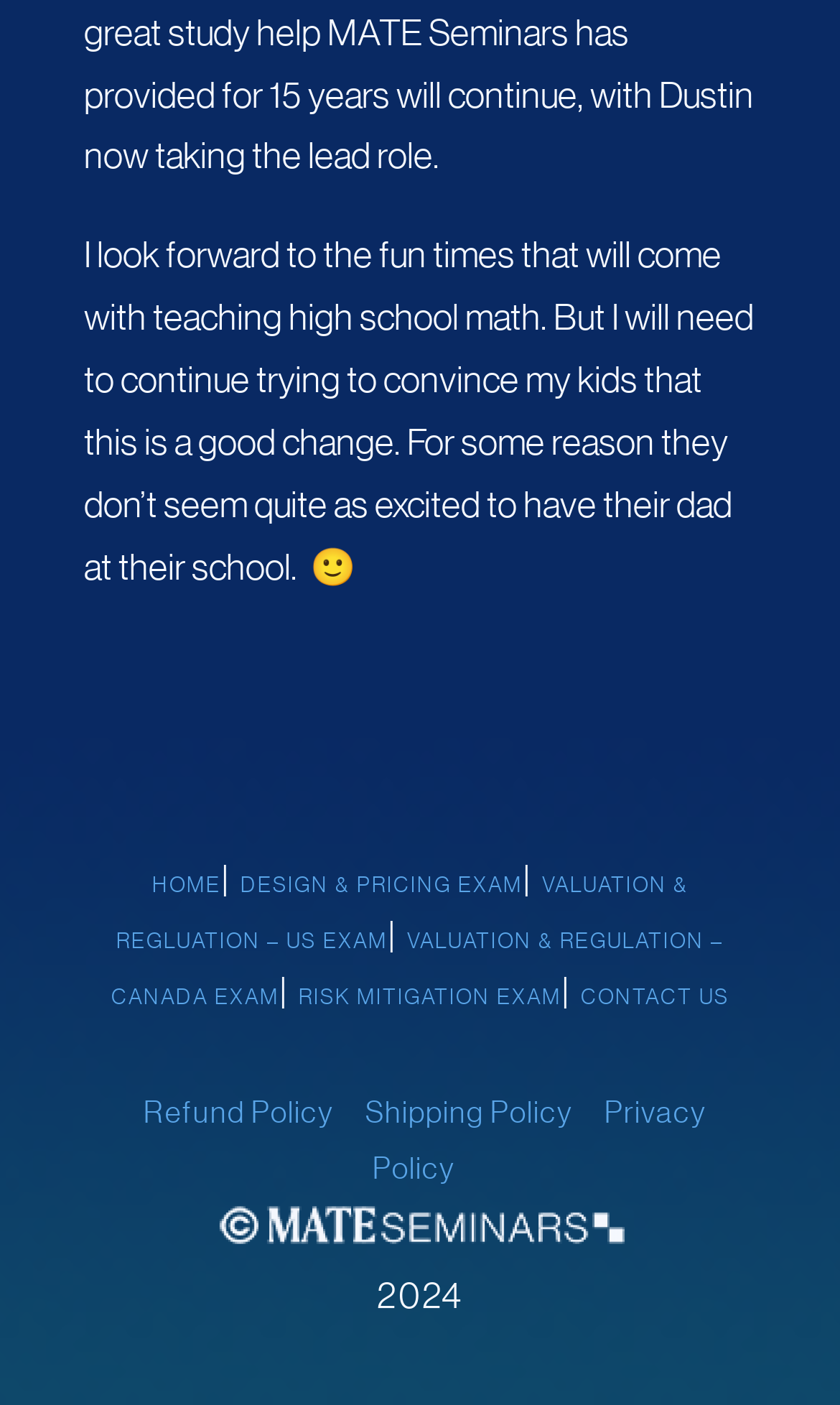What is the year mentioned on the webpage?
Please provide a detailed answer to the question.

The static text at the bottom of the webpage mentions the year '2024'.